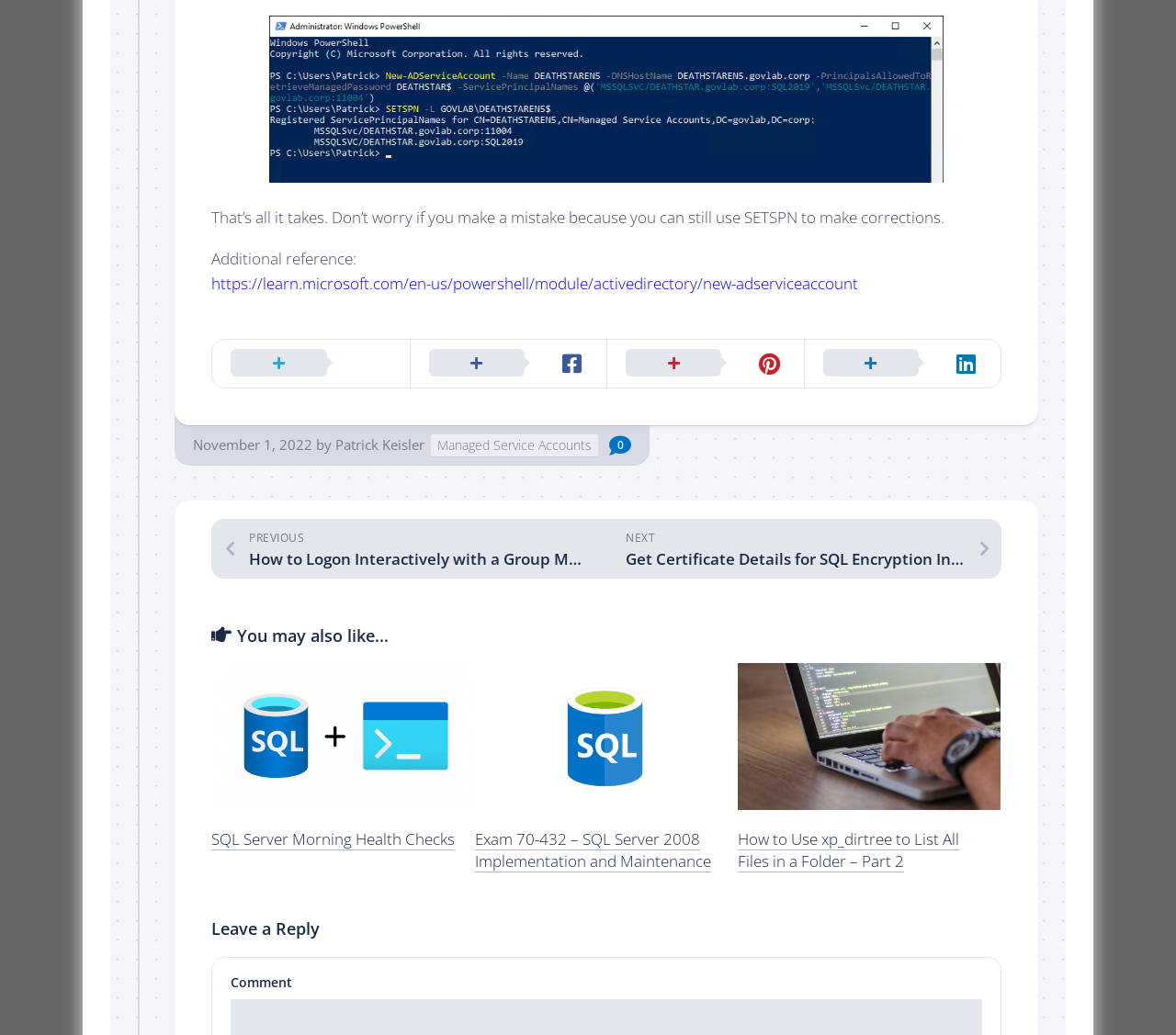Find the bounding box of the element with the following description: "Managed Service Accounts". The coordinates must be four float numbers between 0 and 1, formatted as [left, top, right, bottom].

[0.366, 0.42, 0.509, 0.441]